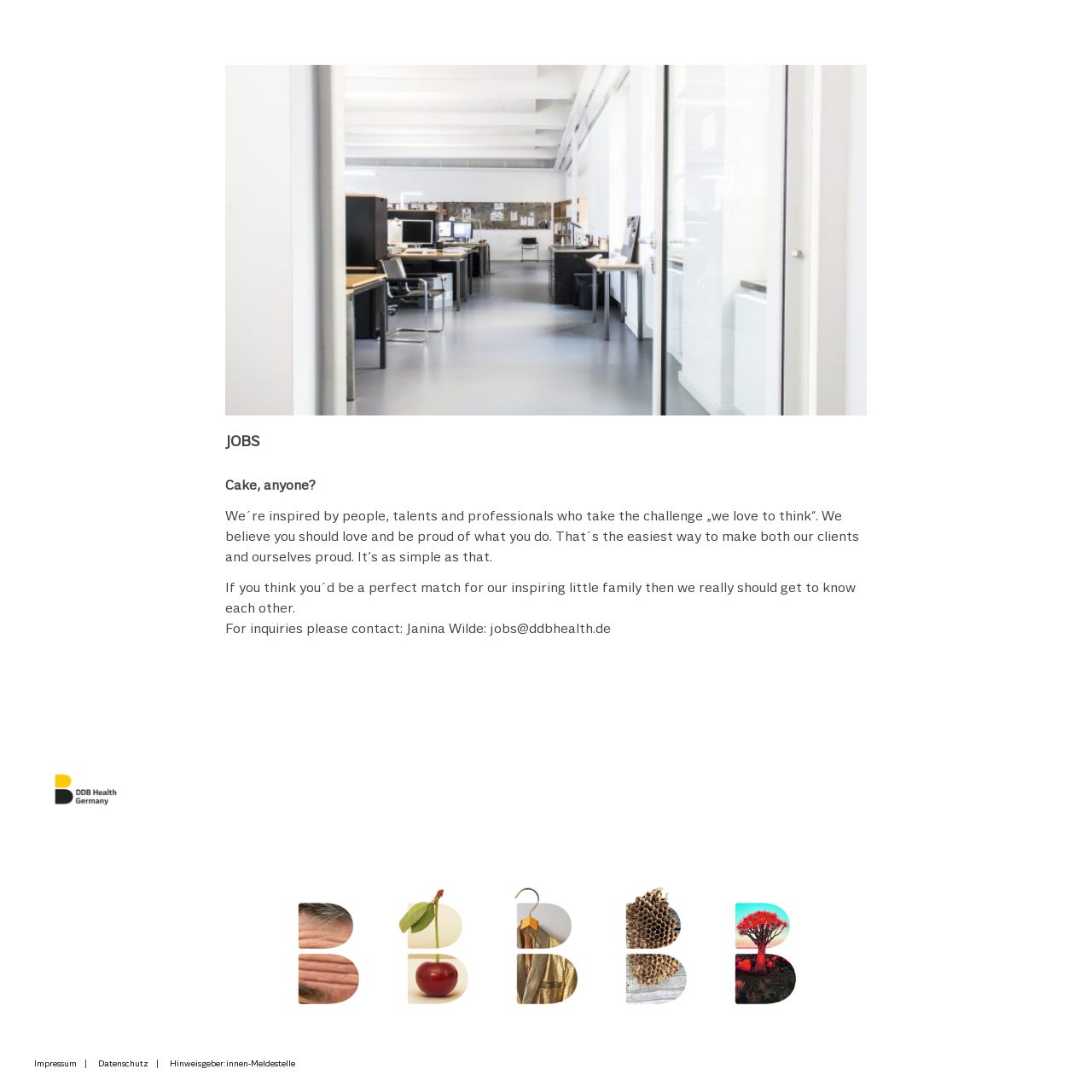Using the webpage screenshot and the element description COMPETENCE, determine the bounding box coordinates. Specify the coordinates in the format (top-left x, top-left y, bottom-right x, bottom-right y) with values ranging from 0 to 1.

[0.45, 0.805, 0.55, 0.951]